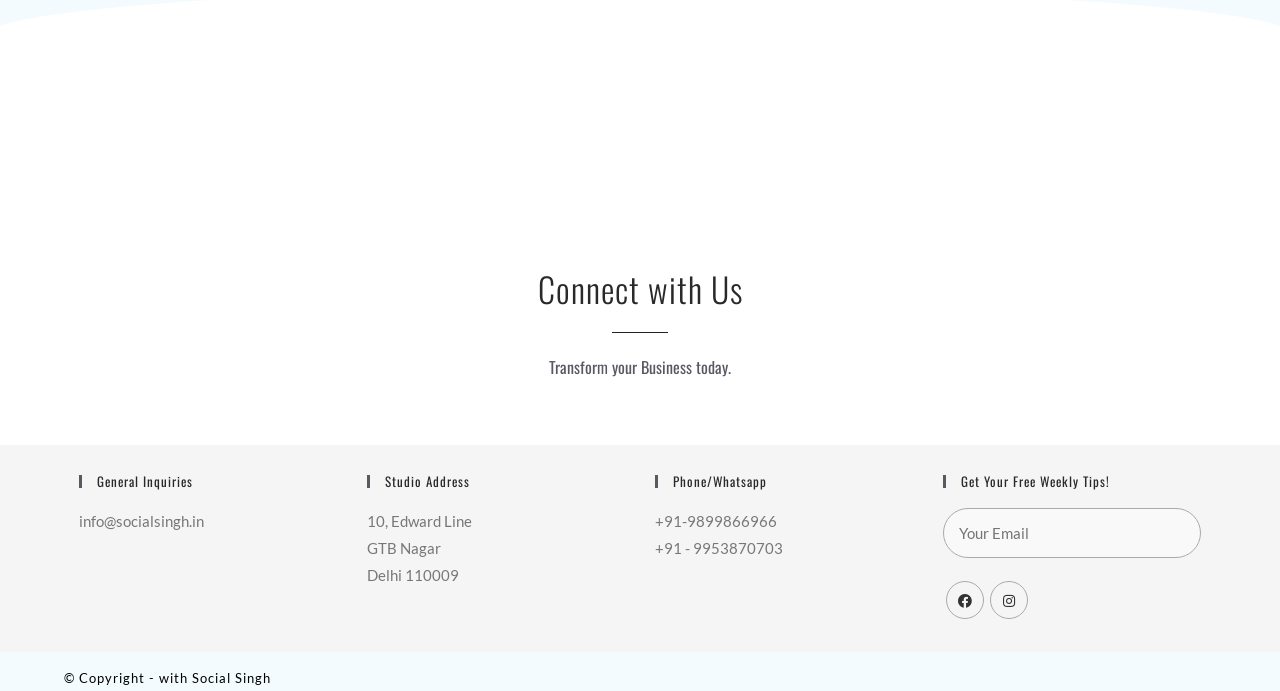What is the studio address?
Give a detailed explanation using the information visible in the image.

I found the studio address by looking at the 'Studio Address' section, where it is listed as '10, Edward Line', 'GTB Nagar', and 'Delhi 110009'.